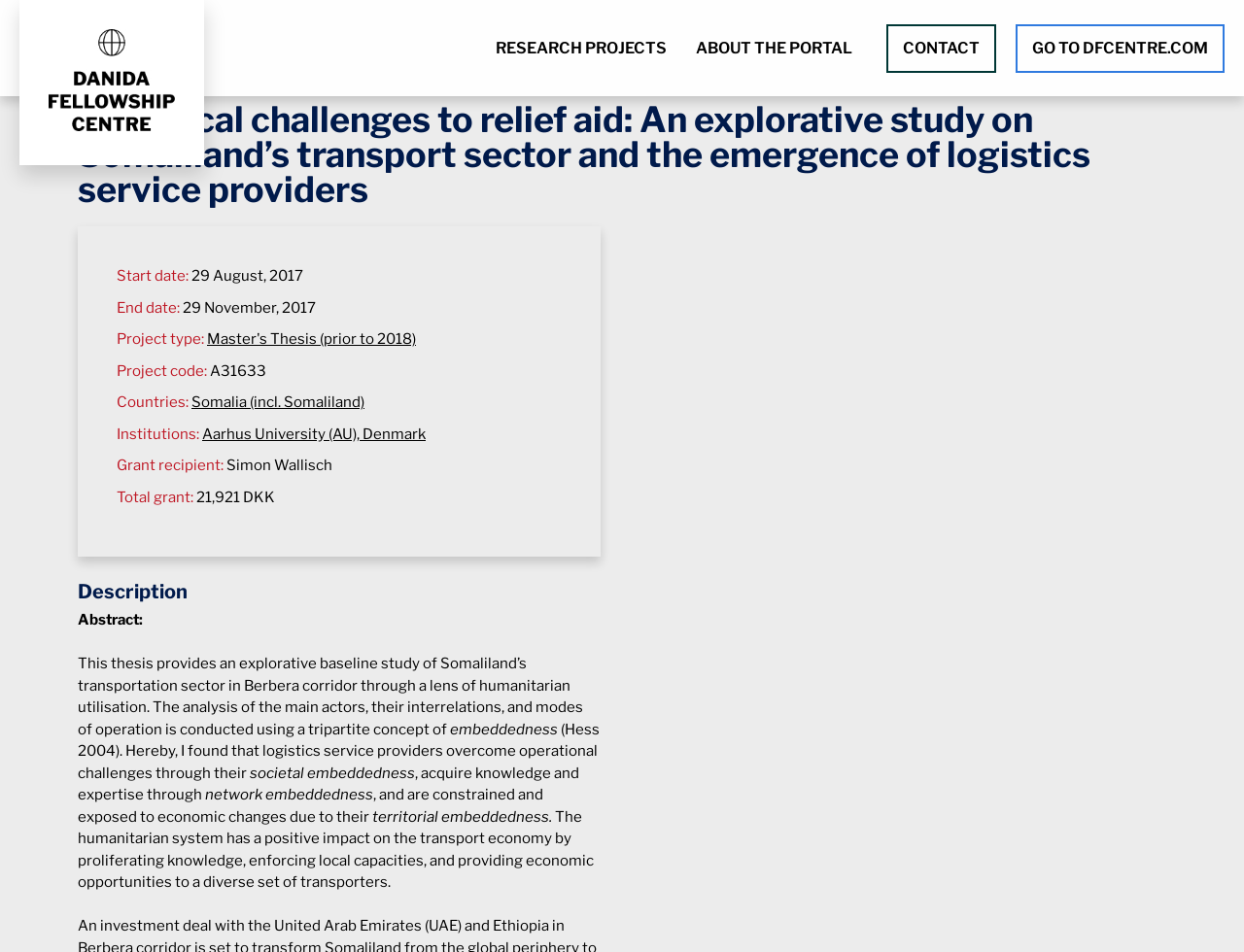Reply to the question with a single word or phrase:
What is the total grant amount of this project?

21,921 DKK